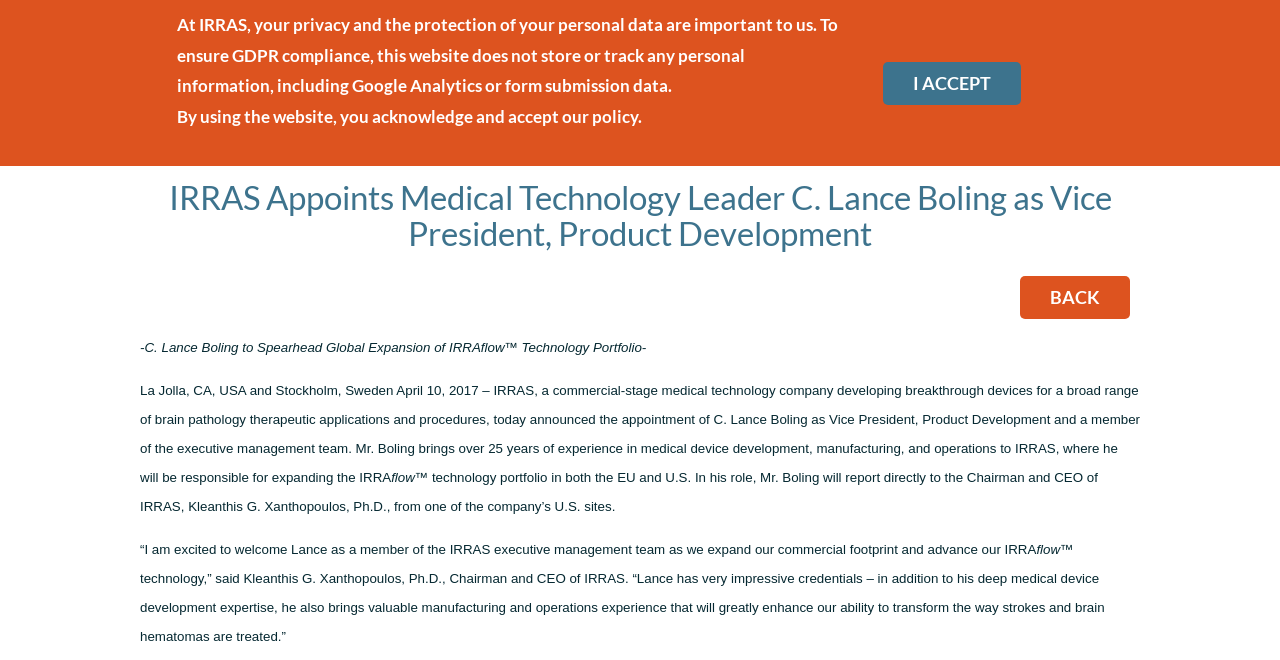What is the title of the press release?
Please answer the question as detailed as possible.

I found the title of the press release by looking at the header element with the text 'IRRAS Appoints Medical Technology Leader C. Lance Boling as Vice President, Product Development'. This is likely the title of the press release because it is a prominent header element on the page.